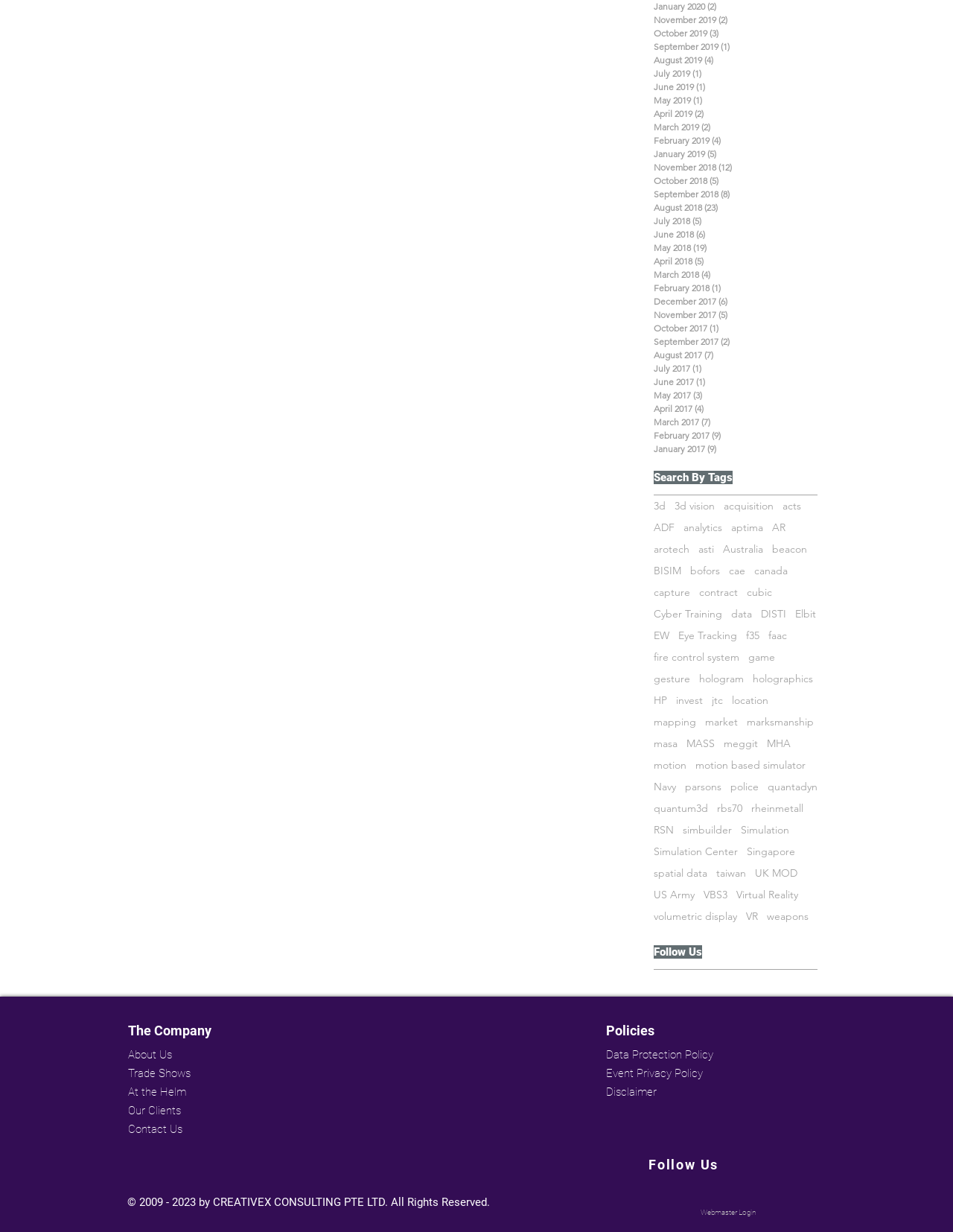In which year are there the most posts?
Kindly offer a detailed explanation using the data available in the image.

By examining the list of links, I found that 2018 has the most posts, with a total of 64 posts across all months.